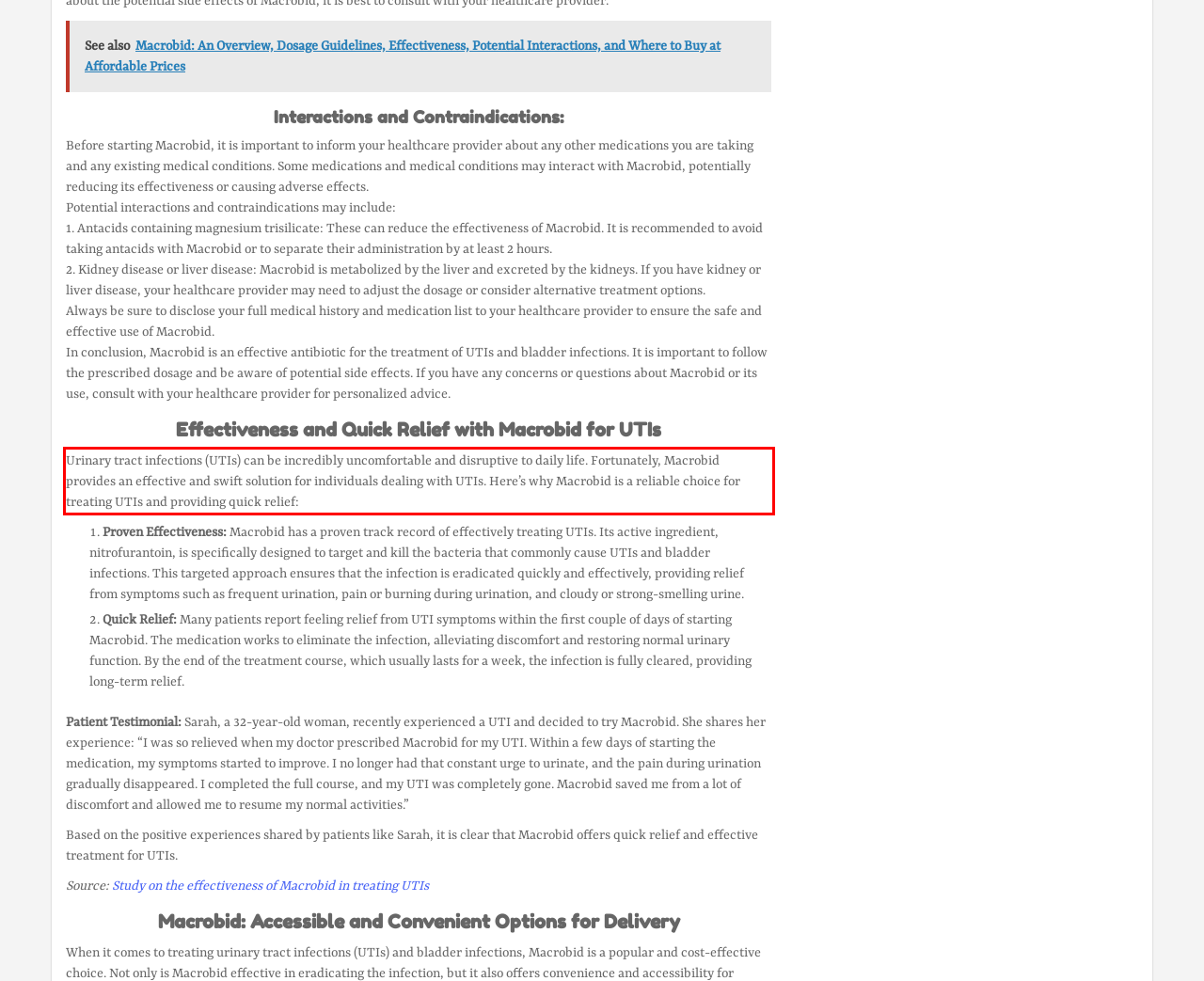Your task is to recognize and extract the text content from the UI element enclosed in the red bounding box on the webpage screenshot.

Urinary tract infections (UTIs) can be incredibly uncomfortable and disruptive to daily life. Fortunately, Macrobid provides an effective and swift solution for individuals dealing with UTIs. Here’s why Macrobid is a reliable choice for treating UTIs and providing quick relief: